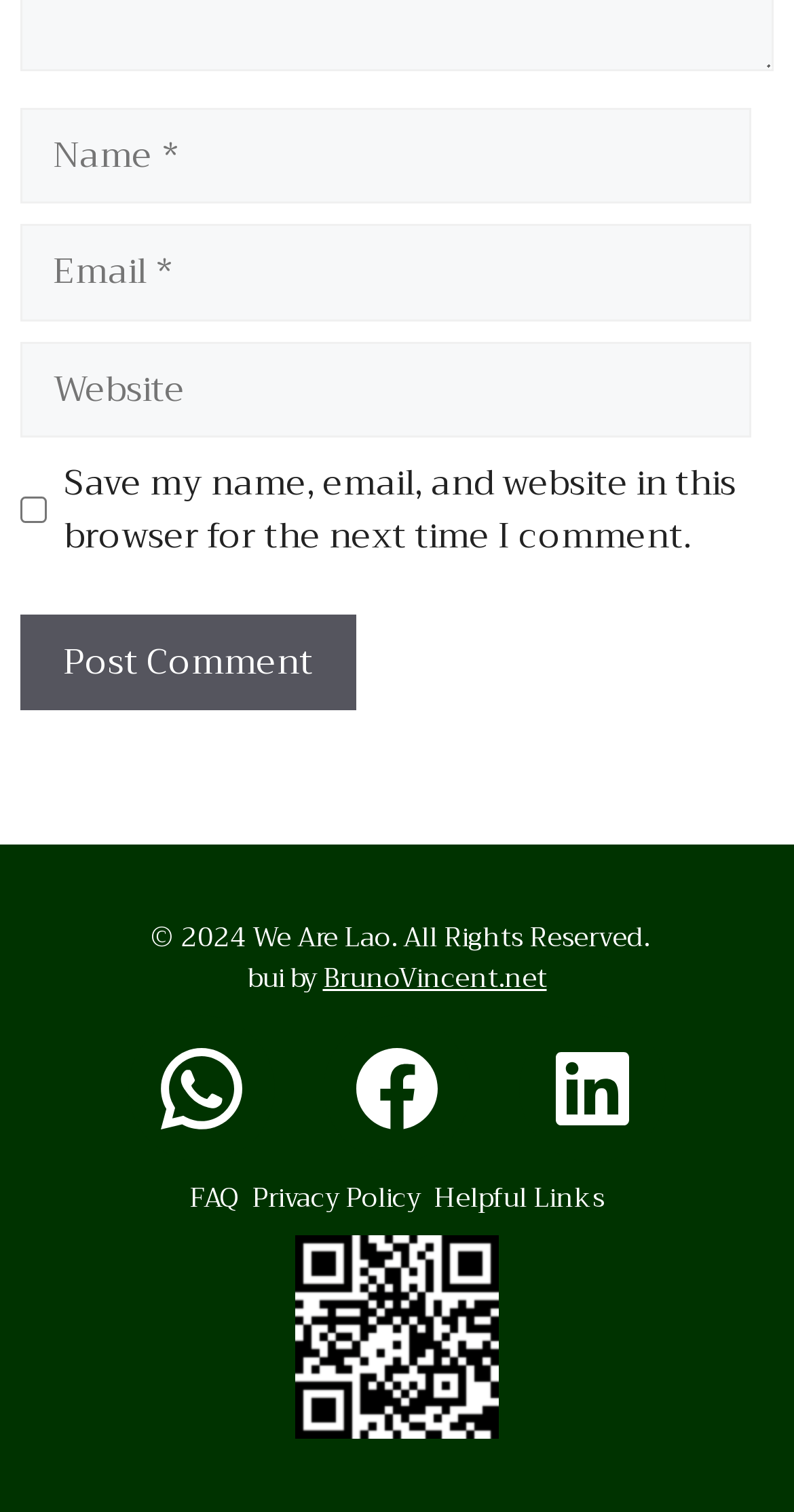Use one word or a short phrase to answer the question provided: 
What is the copyright information?

2024 We Are Lao